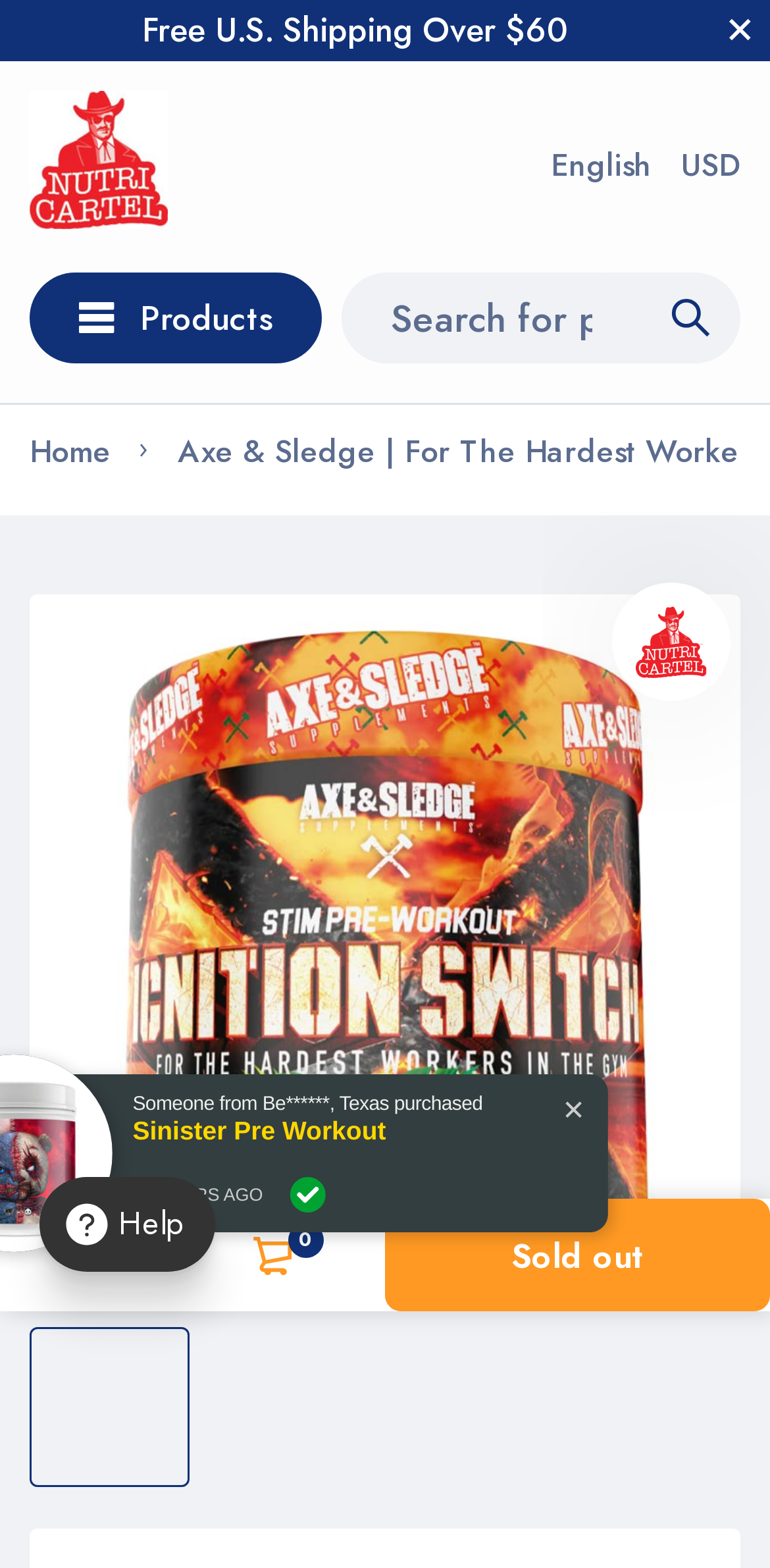Identify the bounding box coordinates for the element you need to click to achieve the following task: "View the Nutrition Cartel link". Provide the bounding box coordinates as four float numbers between 0 and 1, in the form [left, top, right, bottom].

[0.038, 0.058, 0.218, 0.155]